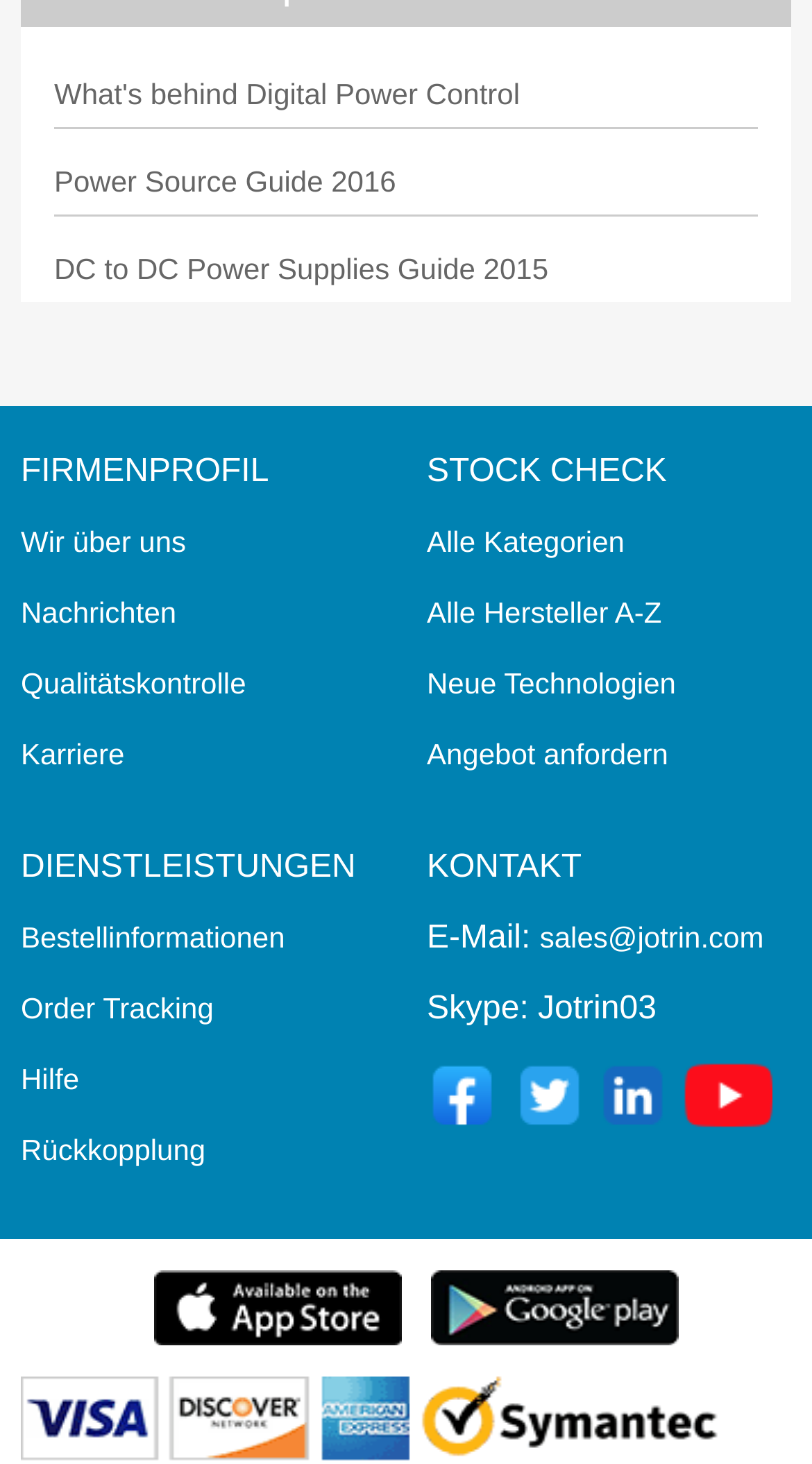Determine the bounding box coordinates for the region that must be clicked to execute the following instruction: "Contact sales".

[0.665, 0.629, 0.941, 0.651]